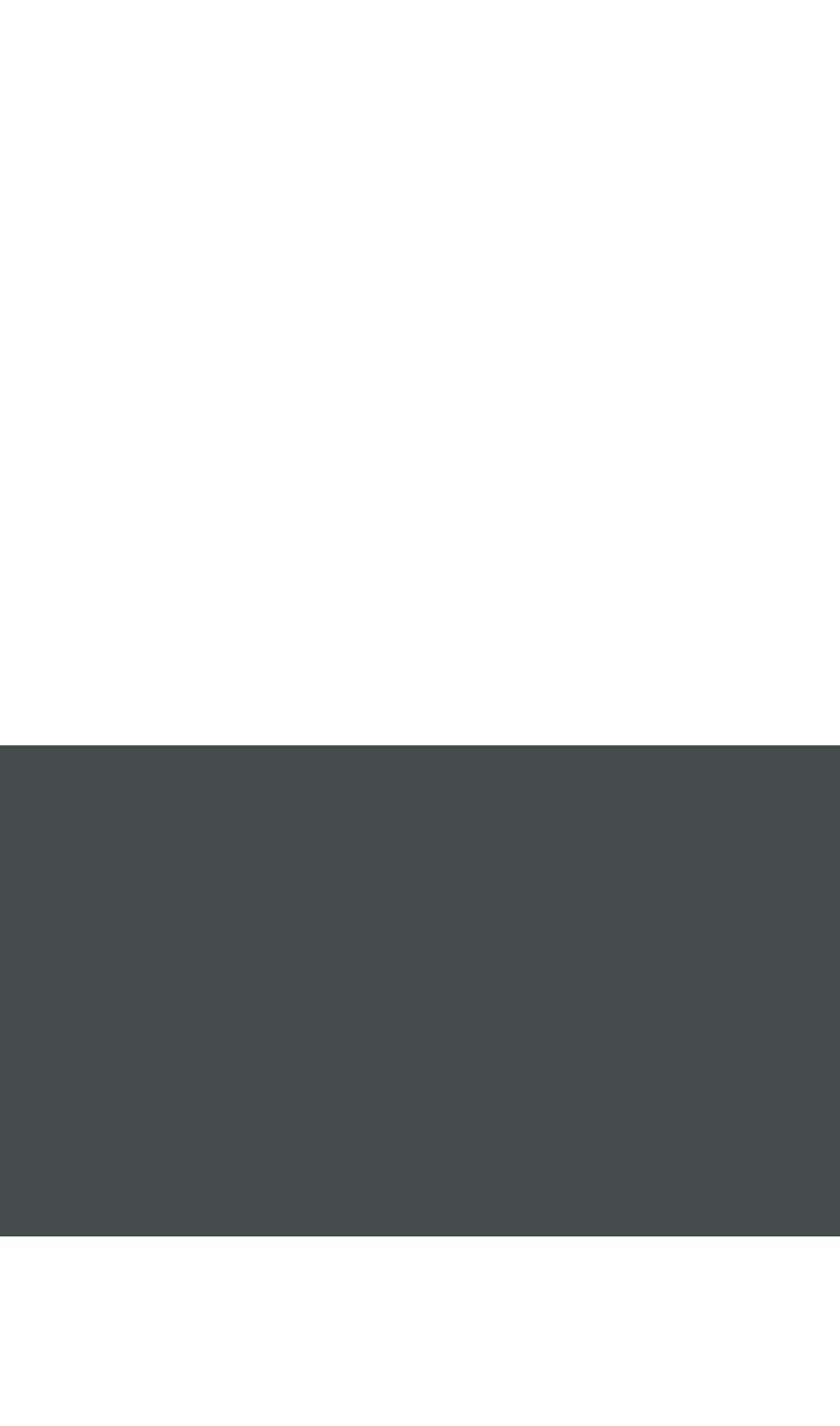Locate the bounding box coordinates of the area that needs to be clicked to fulfill the following instruction: "Discover our offices". The coordinates should be in the format of four float numbers between 0 and 1, namely [left, top, right, bottom].

[0.023, 0.105, 0.977, 0.235]